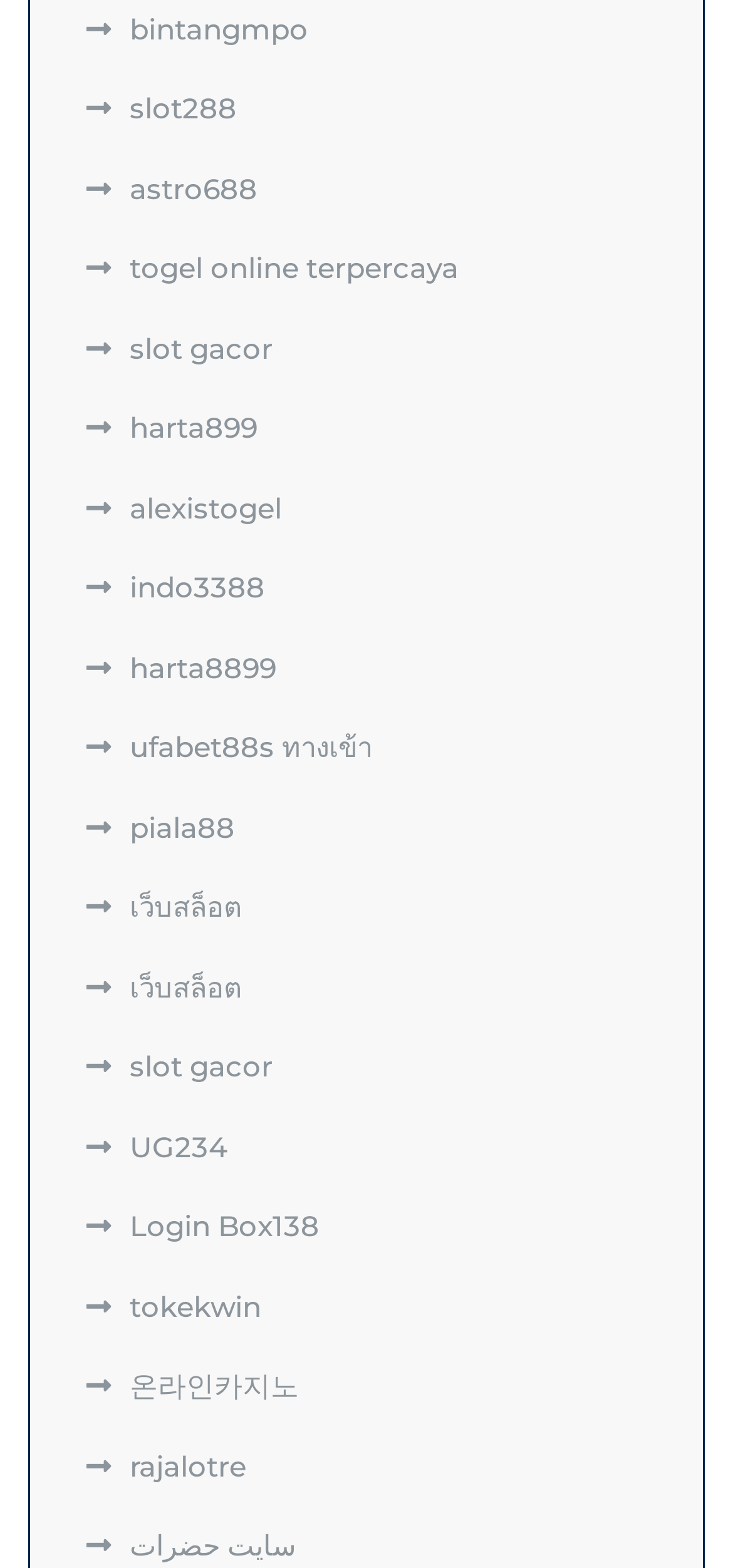Provide a single word or phrase to answer the given question: 
What is the first link on the webpage?

intangmpo